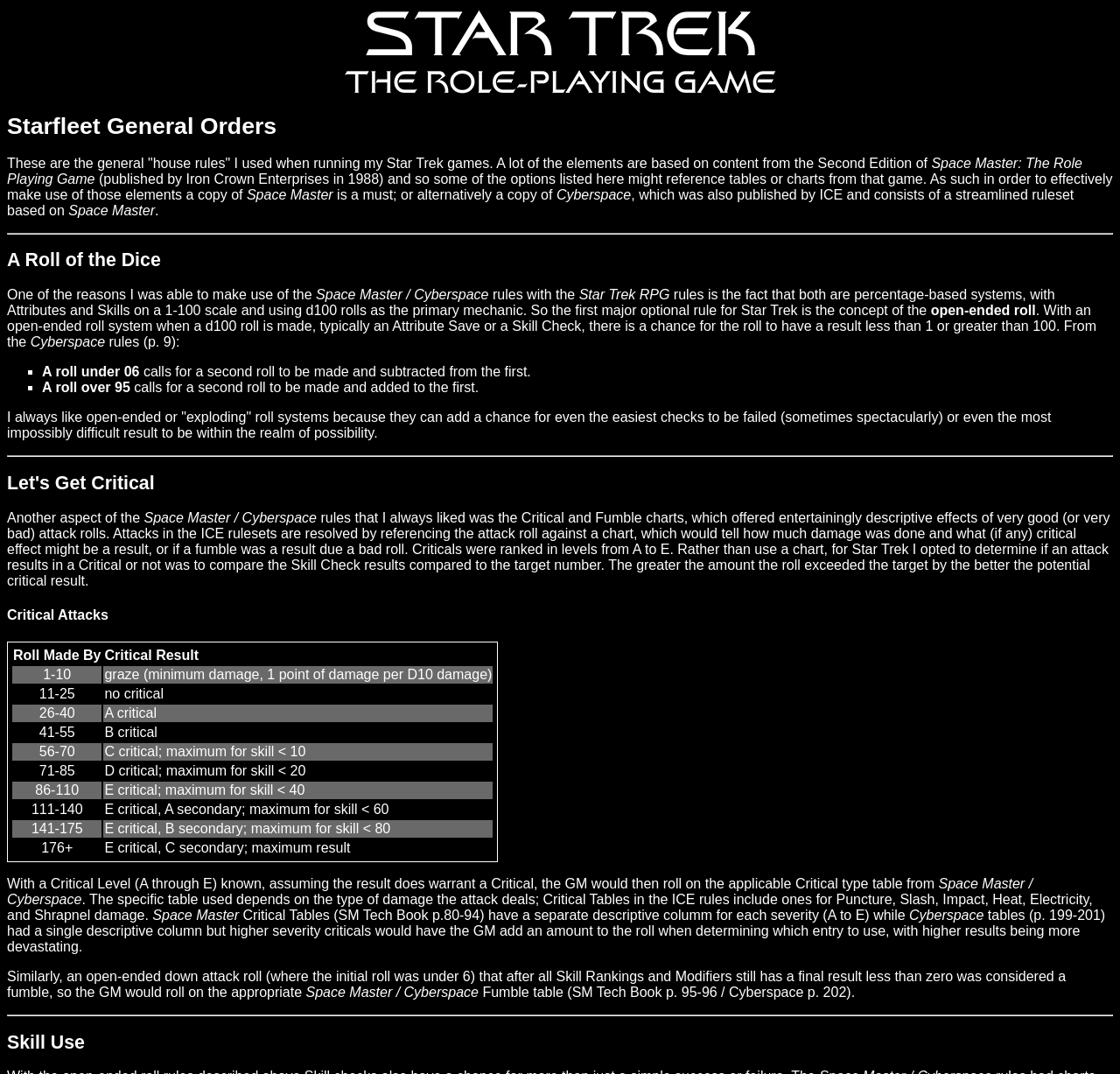What is the main topic of this webpage?
Please provide a single word or phrase as your answer based on the screenshot.

Starfleet General Orders